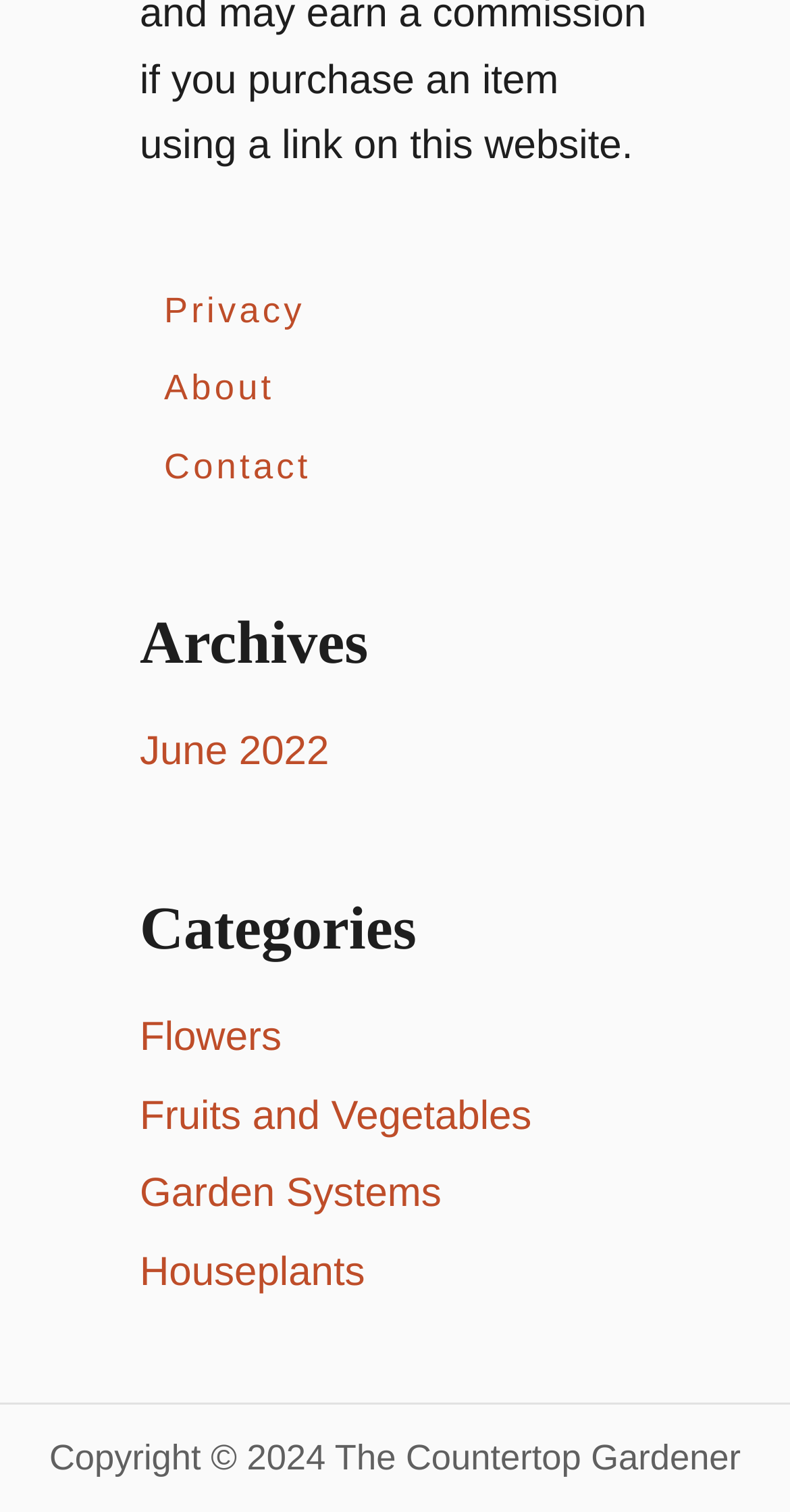Based on the element description, predict the bounding box coordinates (top-left x, top-left y, bottom-right x, bottom-right y) for the UI element in the screenshot: Fruits and Vegetables

[0.177, 0.723, 0.673, 0.753]